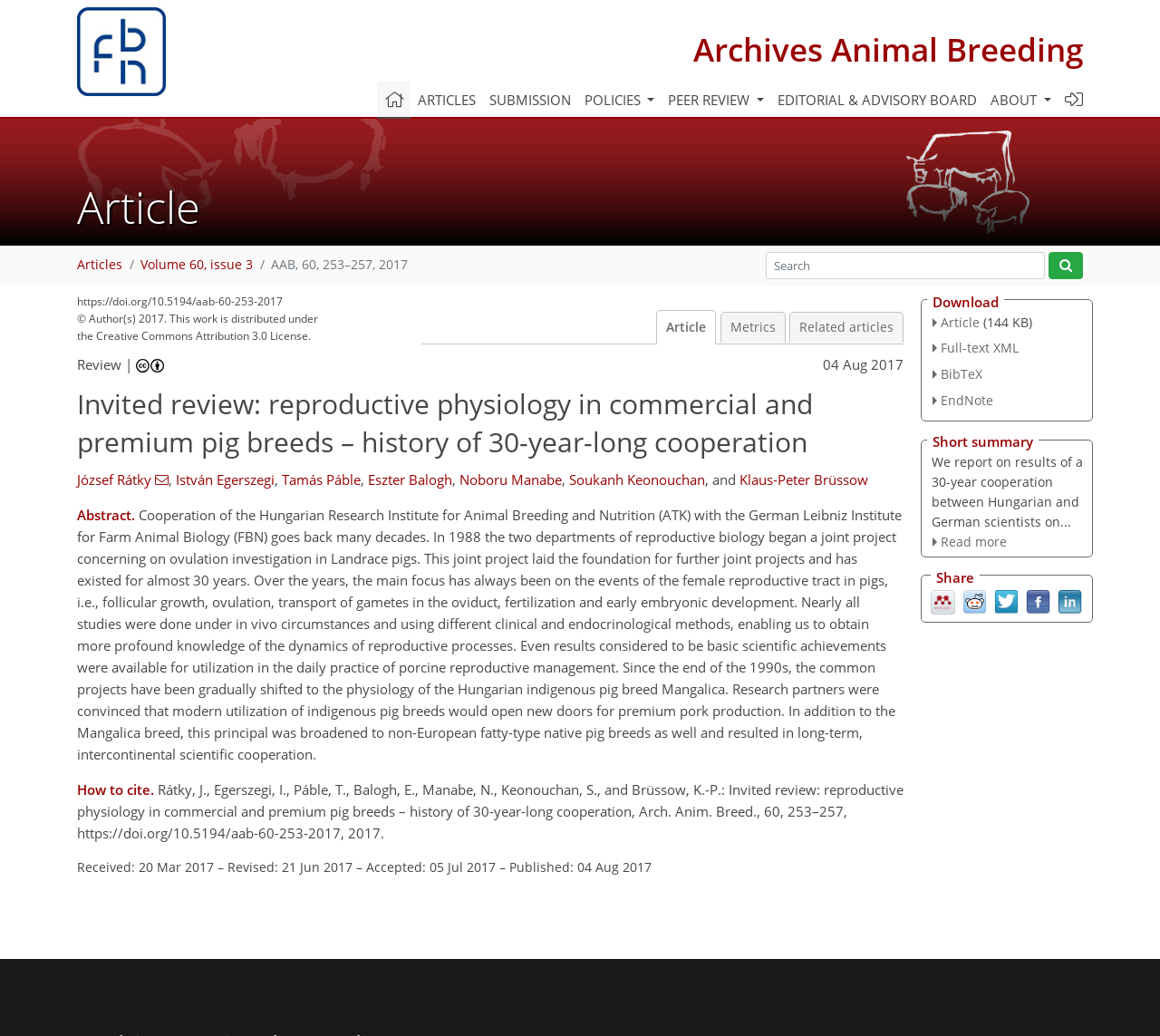Please find the bounding box coordinates of the element that needs to be clicked to perform the following instruction: "Click on the 'Login' button". The bounding box coordinates should be four float numbers between 0 and 1, represented as [left, top, right, bottom].

[0.918, 0.085, 0.934, 0.106]